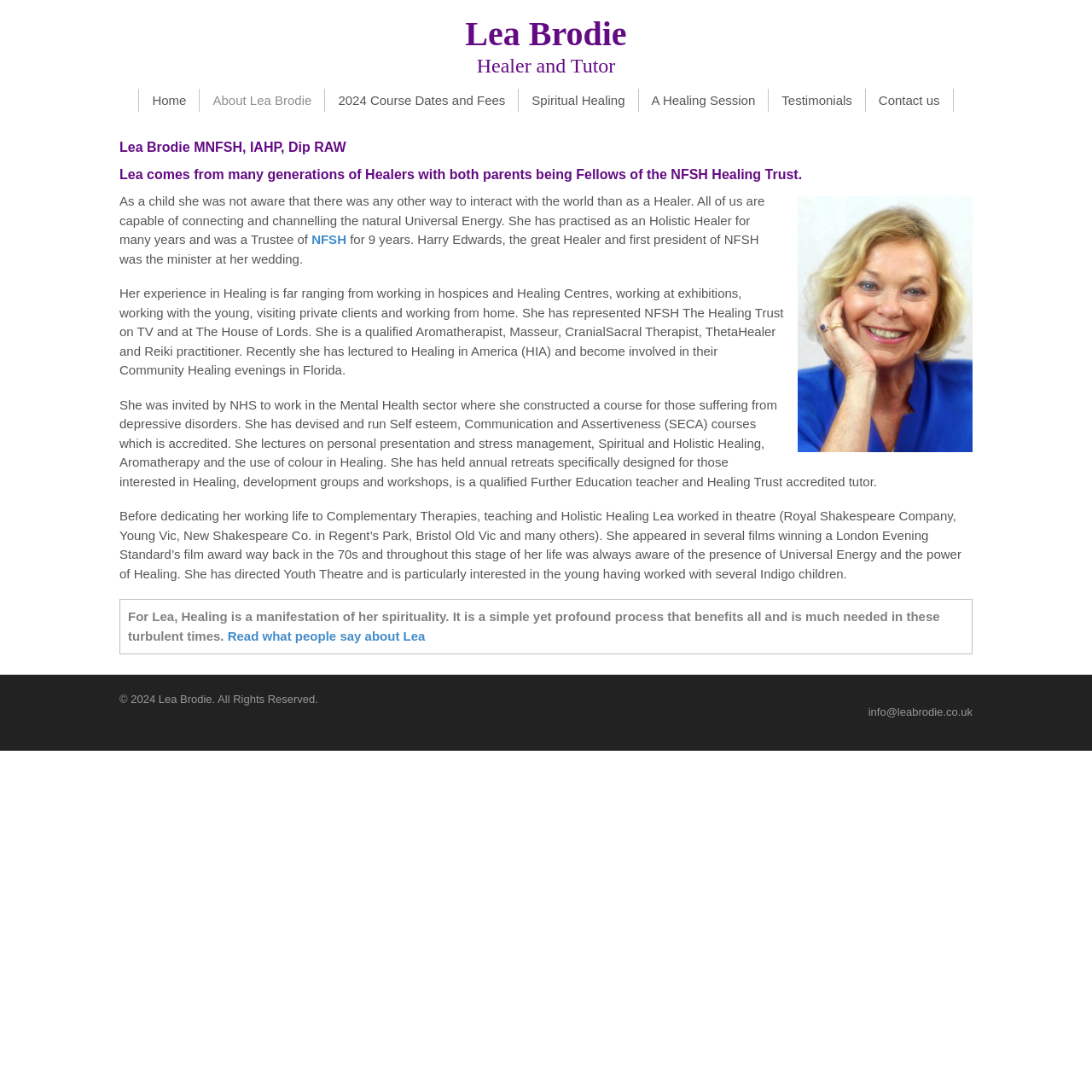Locate the bounding box coordinates of the element I should click to achieve the following instruction: "Learn about Spiritual Healing".

[0.475, 0.081, 0.584, 0.102]